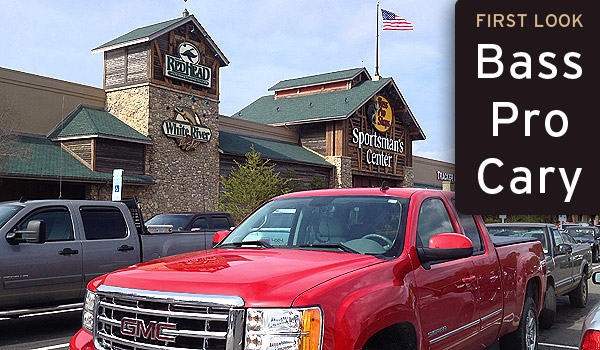What is flying on the flagpole in the scene?
Refer to the screenshot and answer in one word or phrase.

An American flag